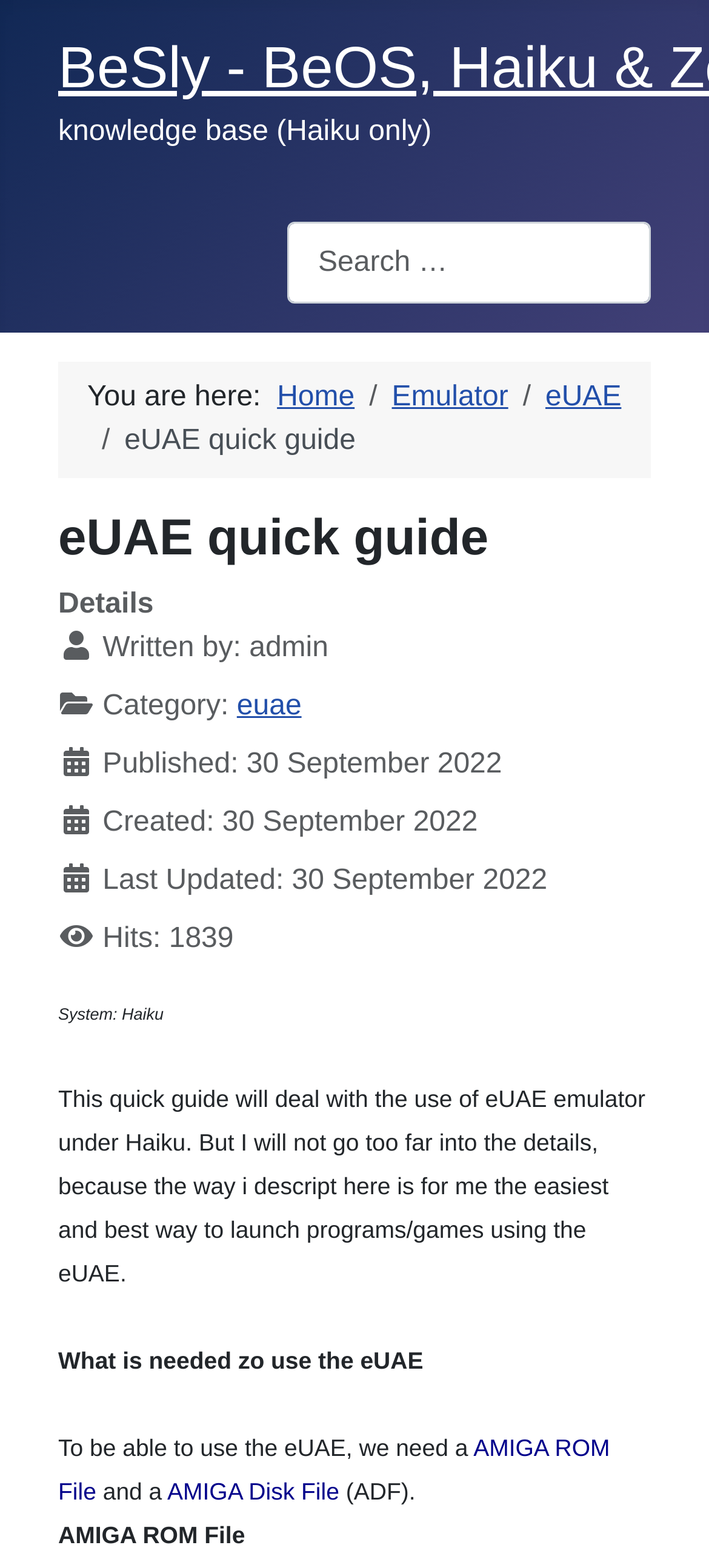Ascertain the bounding box coordinates for the UI element detailed here: "eUAE". The coordinates should be provided as [left, top, right, bottom] with each value being a float between 0 and 1.

[0.769, 0.244, 0.876, 0.263]